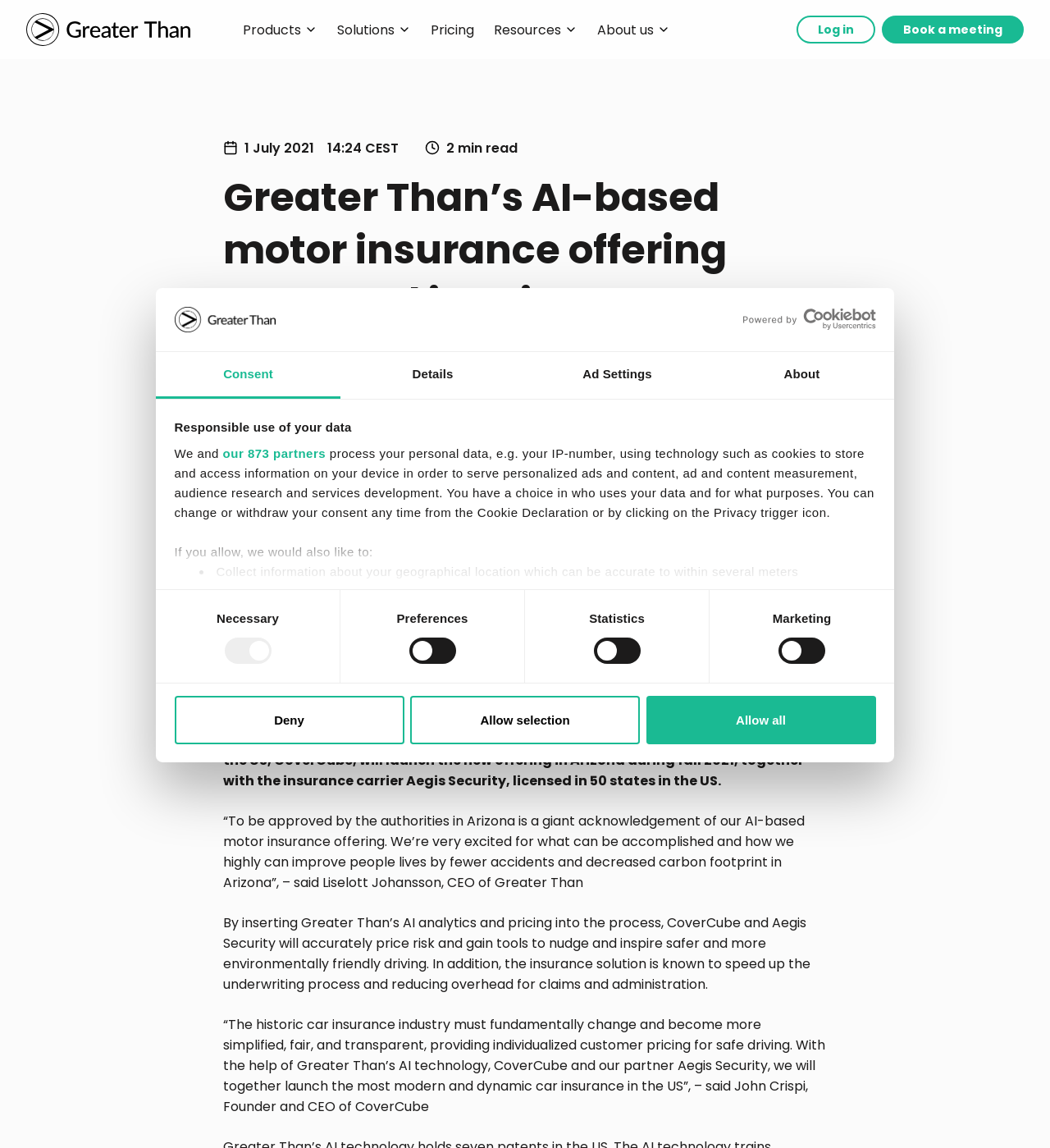Locate the bounding box coordinates of the UI element described by: "Consent". The bounding box coordinates should consist of four float numbers between 0 and 1, i.e., [left, top, right, bottom].

[0.148, 0.307, 0.324, 0.347]